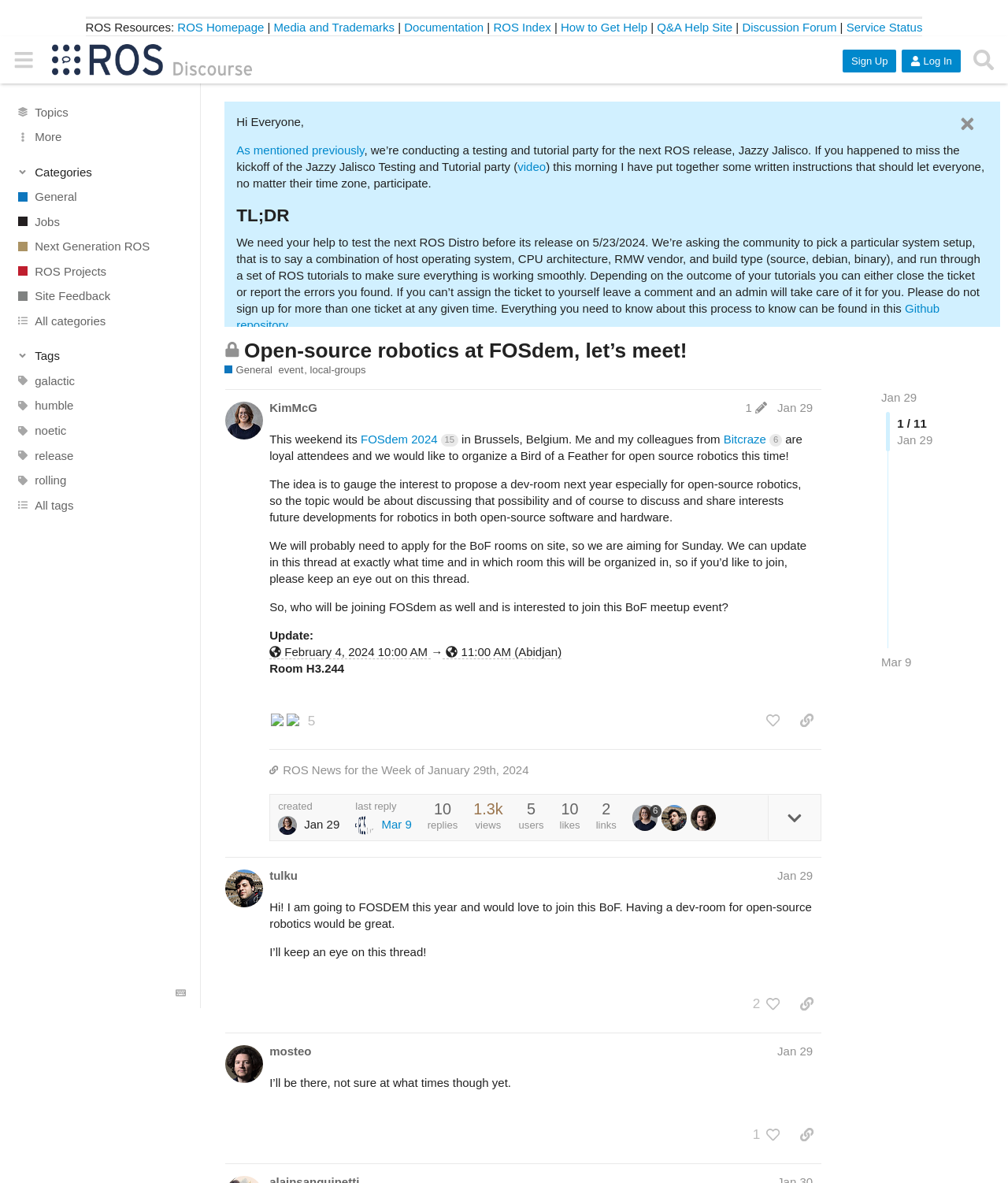Pinpoint the bounding box coordinates of the element that must be clicked to accomplish the following instruction: "Read the 'TL;DR' section". The coordinates should be in the format of four float numbers between 0 and 1, i.e., [left, top, right, bottom].

[0.234, 0.172, 0.98, 0.193]